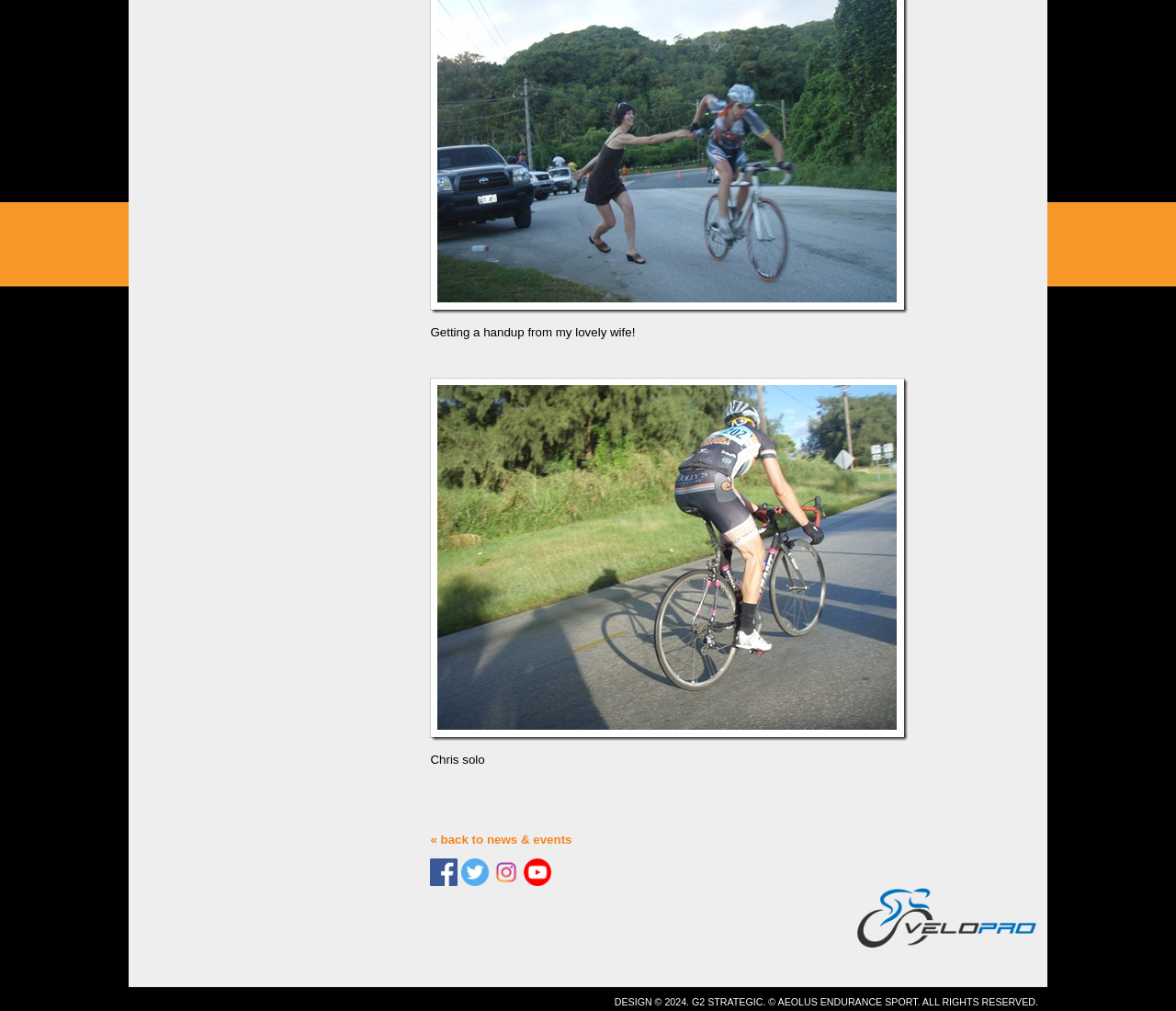What is the text above the first link?
Please look at the screenshot and answer using one word or phrase.

Getting a handup from my lovely wife!